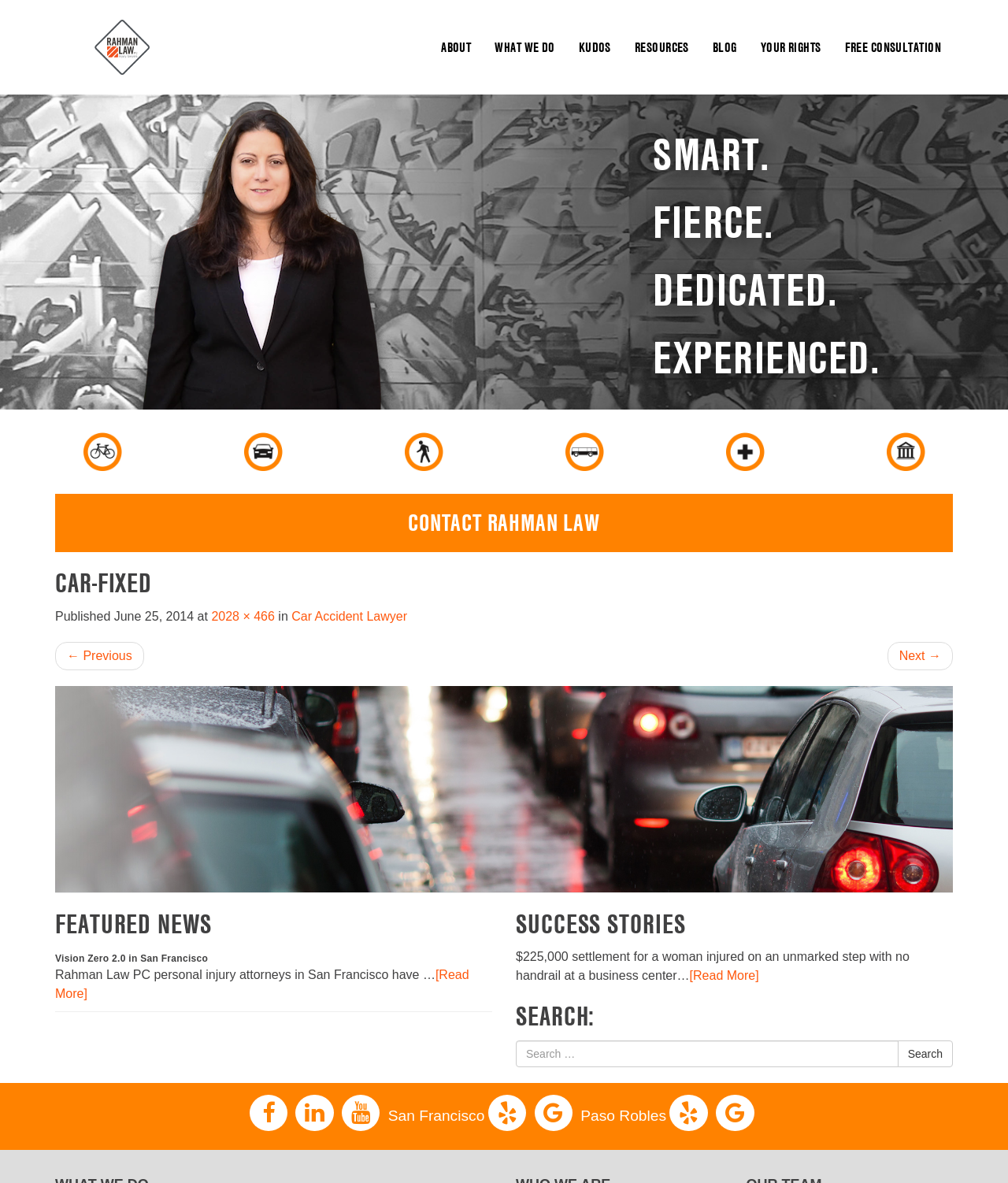Provide the bounding box coordinates for the UI element described in this sentence: "[Read More]". The coordinates should be four float values between 0 and 1, i.e., [left, top, right, bottom].

[0.684, 0.819, 0.753, 0.83]